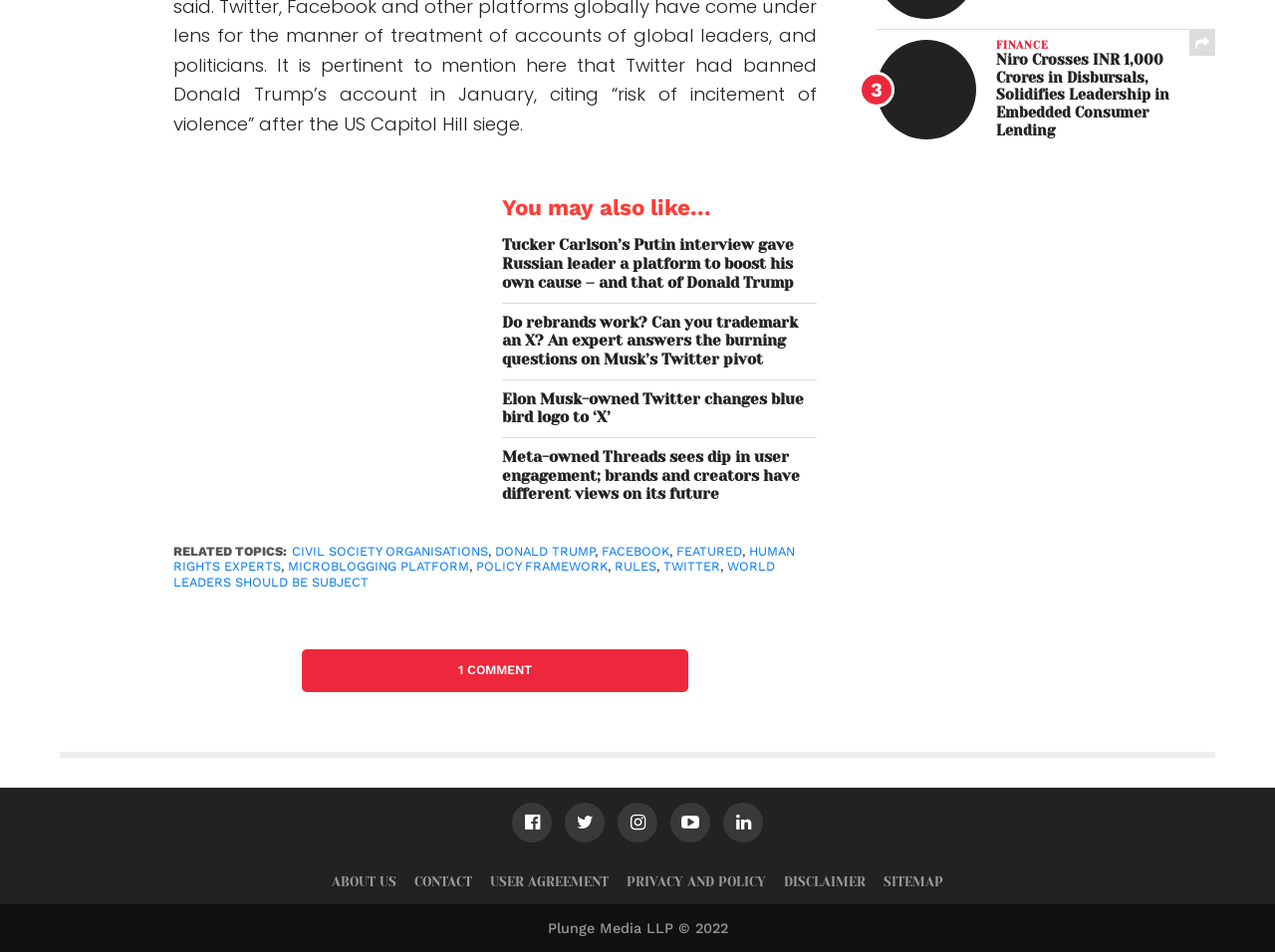Can you specify the bounding box coordinates of the area that needs to be clicked to fulfill the following instruction: "Visit the About Us page"?

[0.26, 0.918, 0.311, 0.934]